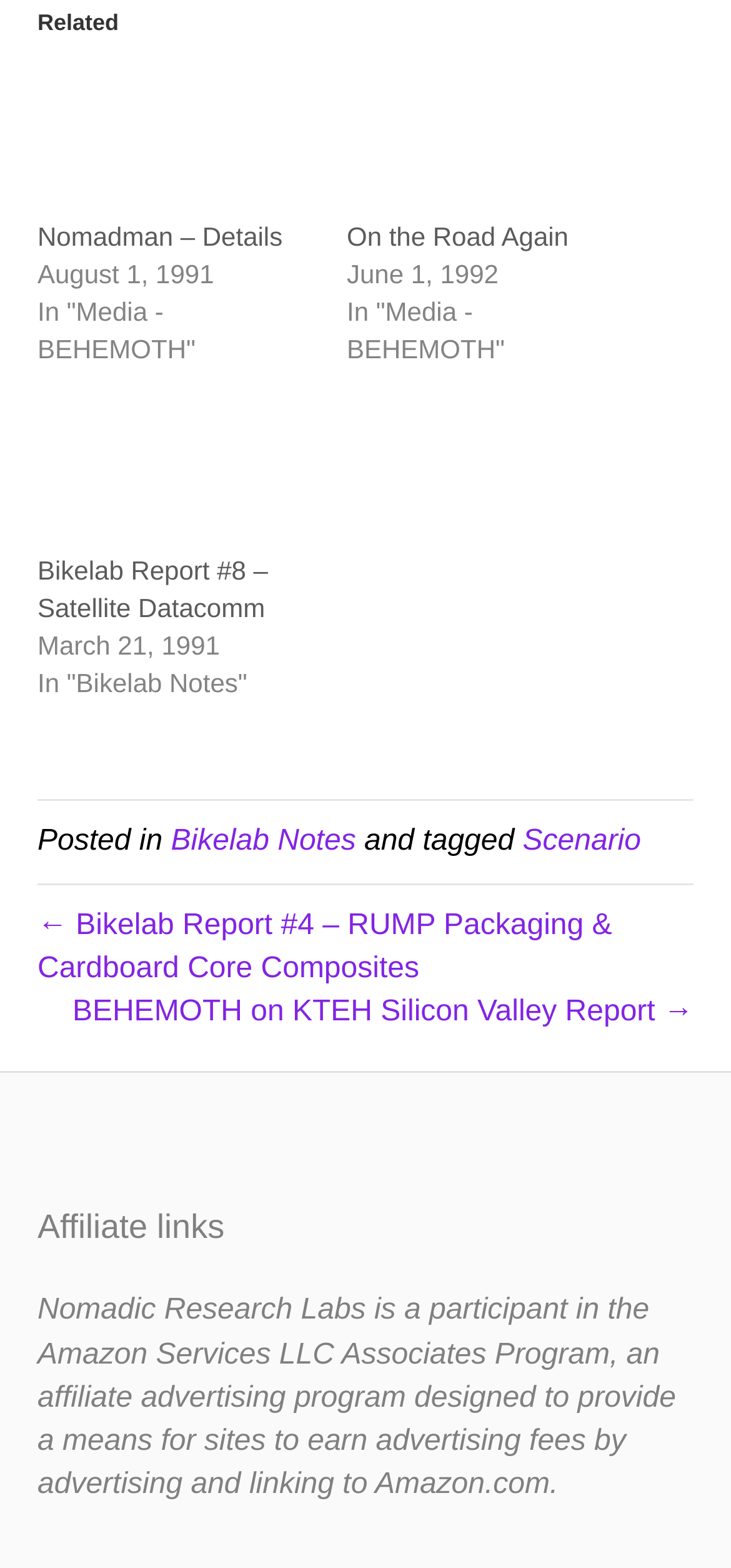Identify the bounding box coordinates for the element that needs to be clicked to fulfill this instruction: "Read Bikelab Report #8". Provide the coordinates in the format of four float numbers between 0 and 1: [left, top, right, bottom].

[0.051, 0.253, 0.423, 0.352]